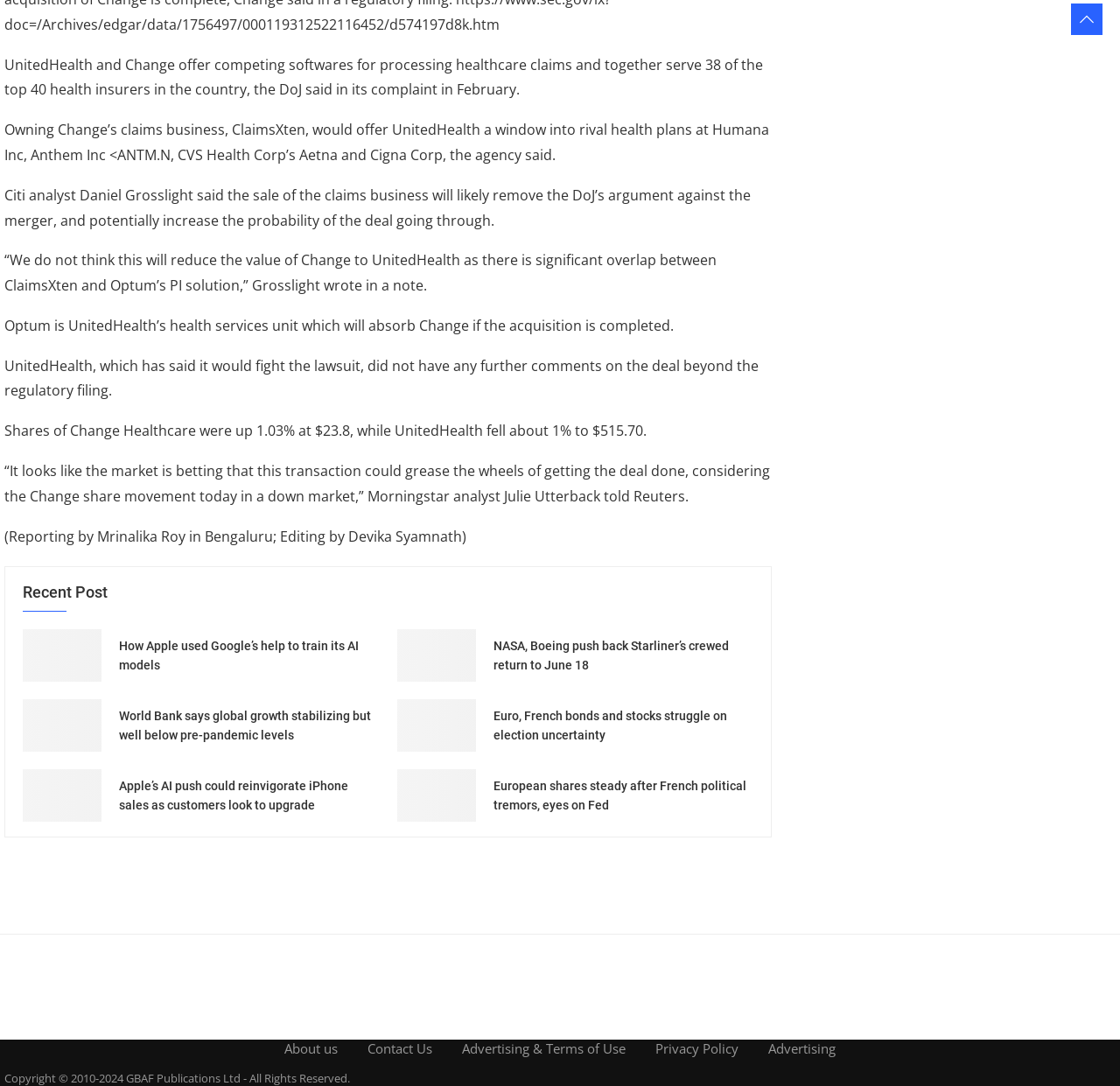Show the bounding box coordinates for the HTML element as described: "Teen Life & Health".

None